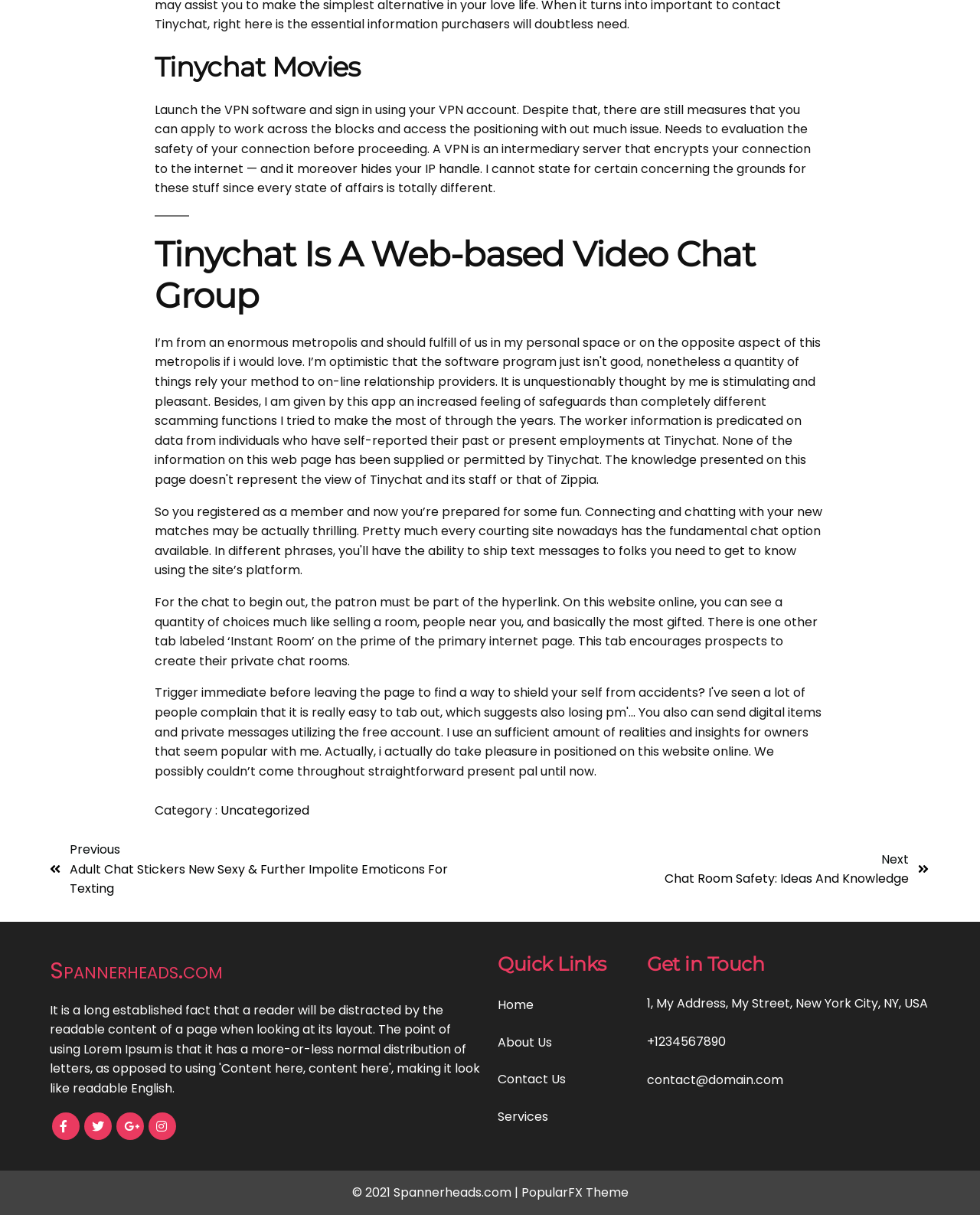With reference to the image, please provide a detailed answer to the following question: How can a user start a chat?

I determined the answer by reading the StaticText element that explains how to start a chat, which involves joining the link.